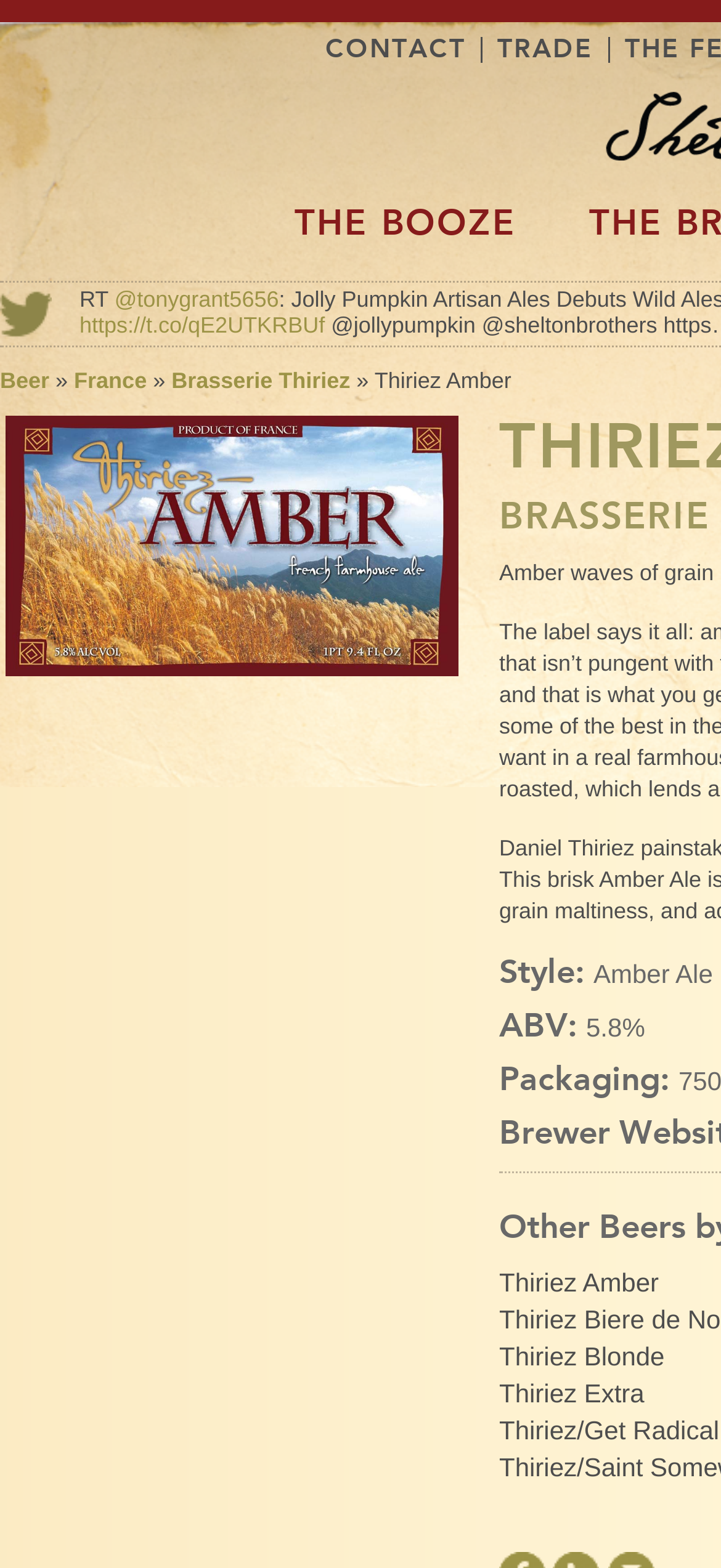Identify the bounding box coordinates for the element you need to click to achieve the following task: "Explore Thiriez Amber". Provide the bounding box coordinates as four float numbers between 0 and 1, in the form [left, top, right, bottom].

[0.692, 0.808, 0.914, 0.827]